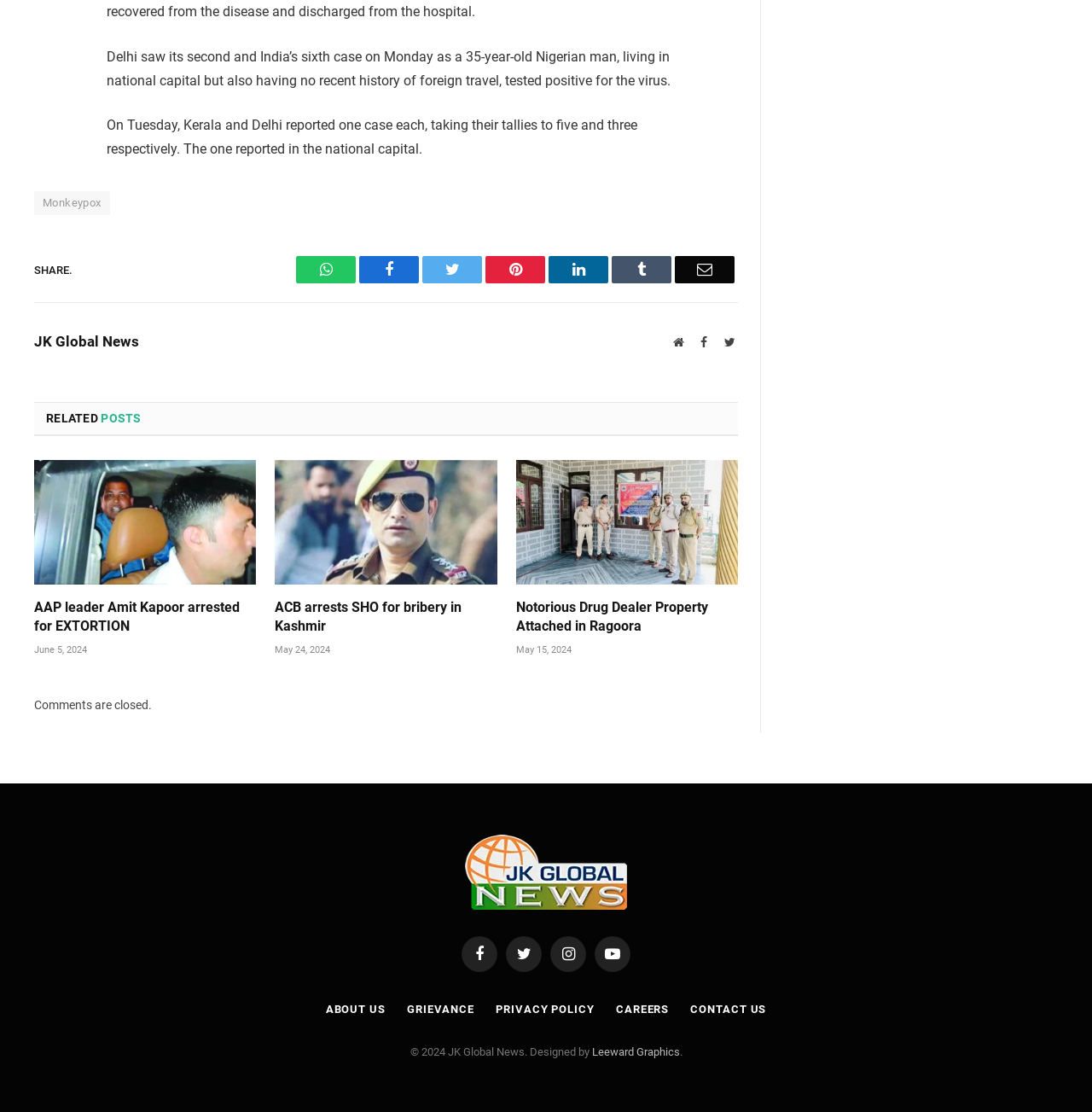What social media platforms are available for sharing?
Based on the image, give a one-word or short phrase answer.

WhatsApp, Facebook, Twitter, Pinterest, LinkedIn, Tumblr, Email